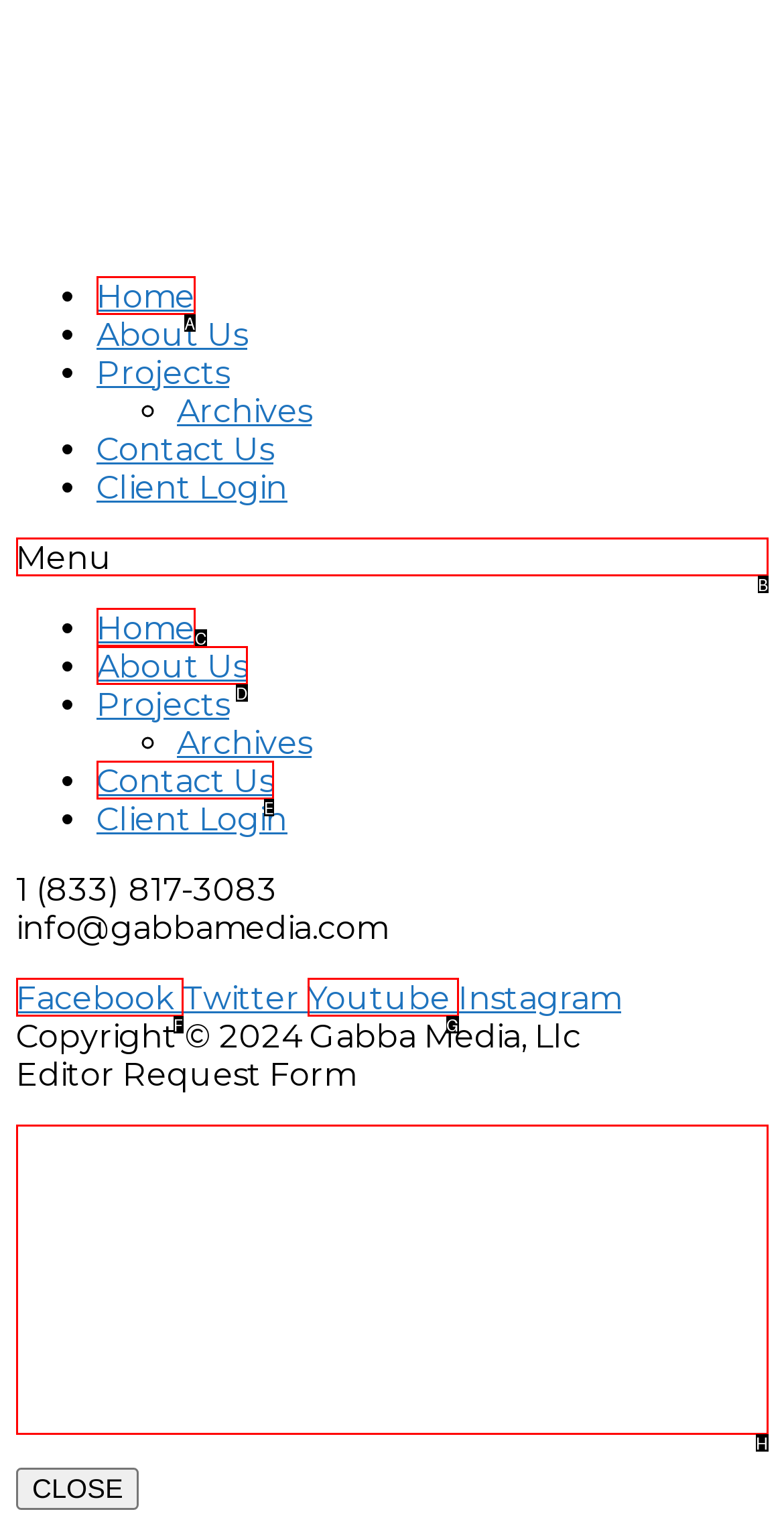Identify the option that corresponds to the given description: Home. Reply with the letter of the chosen option directly.

C